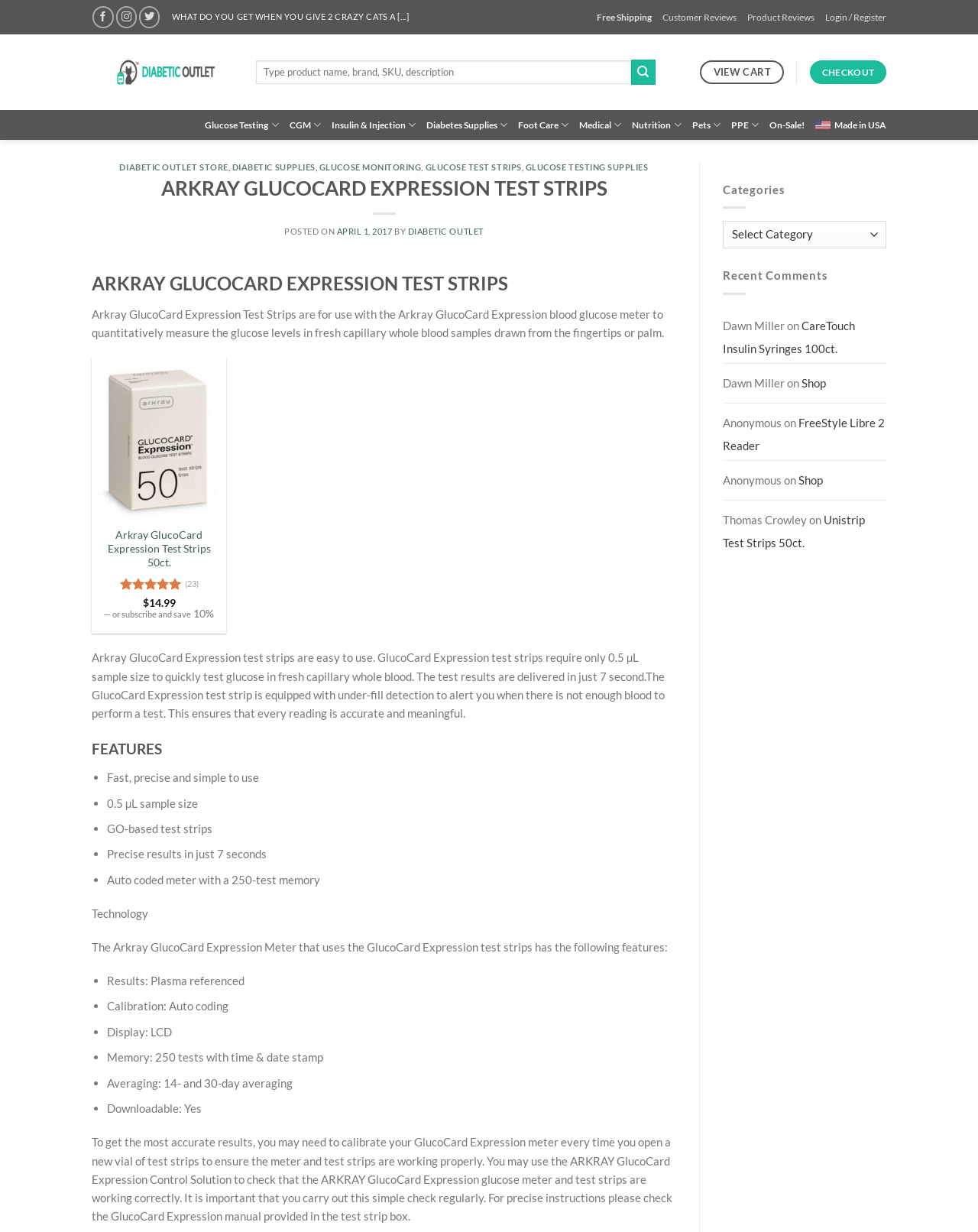Answer in one word or a short phrase: 
What is the name of the glucose meter compatible with these test strips?

Arkray GlucoCard Expression